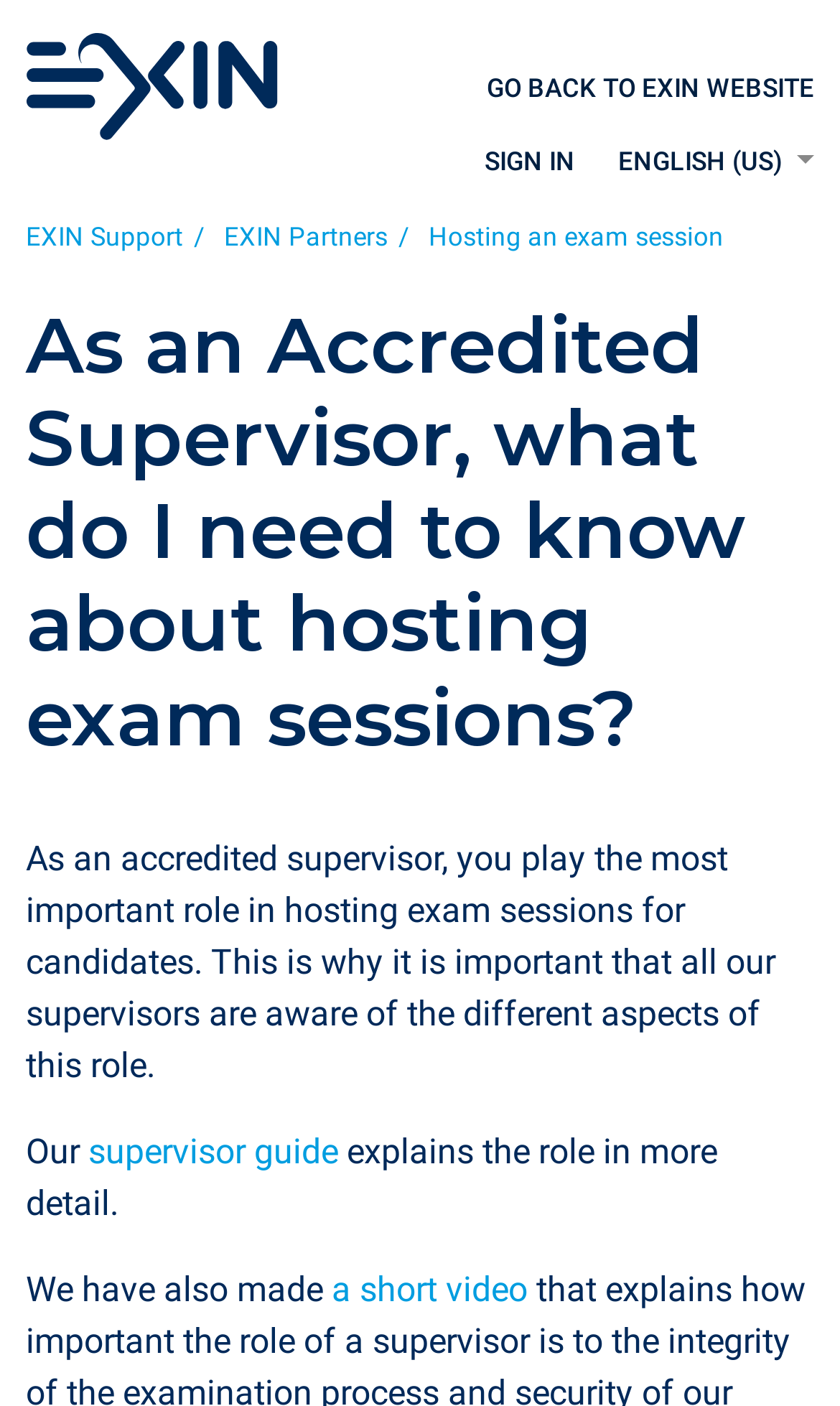Please identify the bounding box coordinates of the clickable area that will fulfill the following instruction: "Enter first name". The coordinates should be in the format of four float numbers between 0 and 1, i.e., [left, top, right, bottom].

None